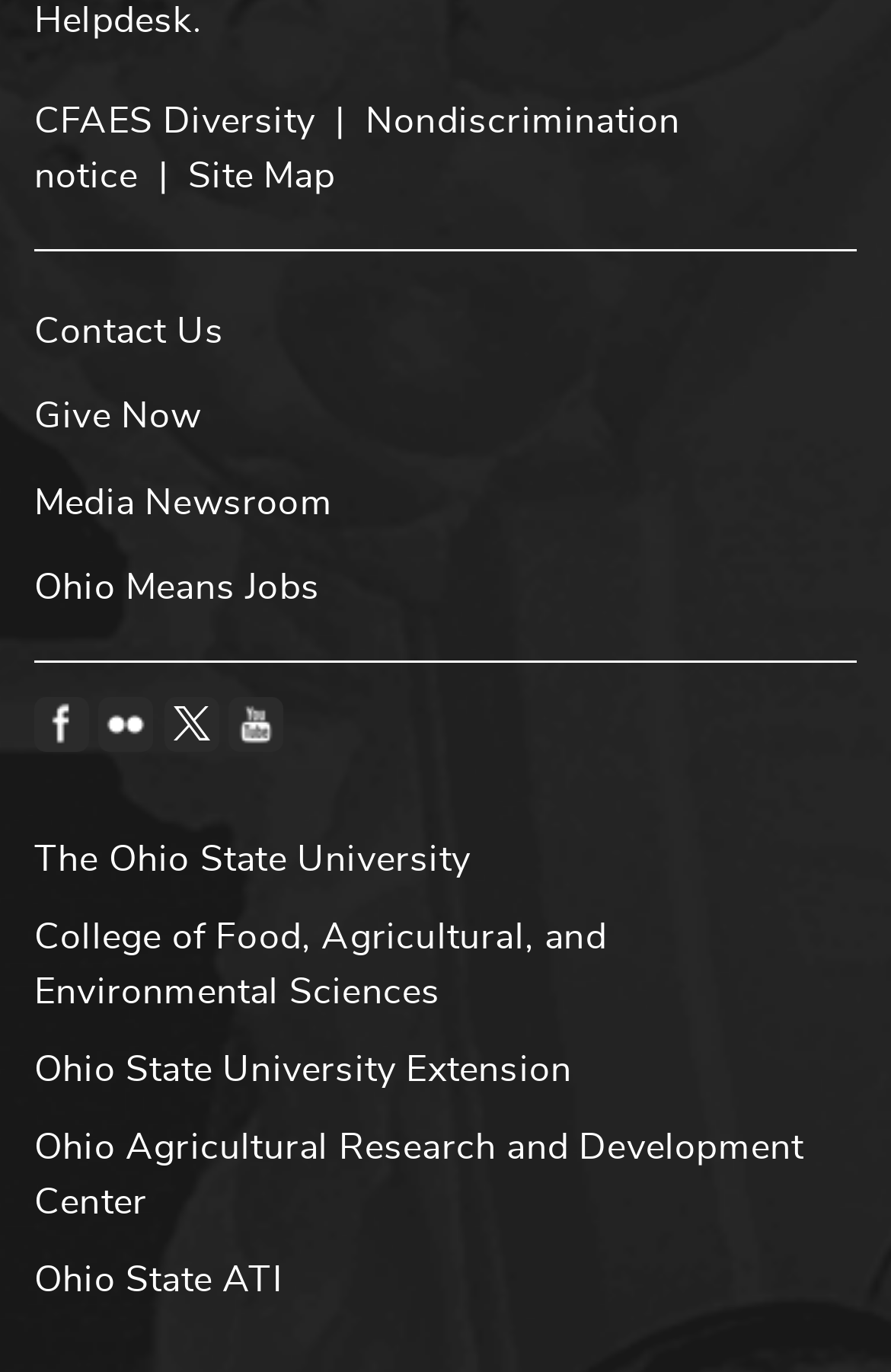Find the bounding box coordinates for the element that must be clicked to complete the instruction: "Contact Us". The coordinates should be four float numbers between 0 and 1, indicated as [left, top, right, bottom].

[0.038, 0.214, 0.941, 0.27]